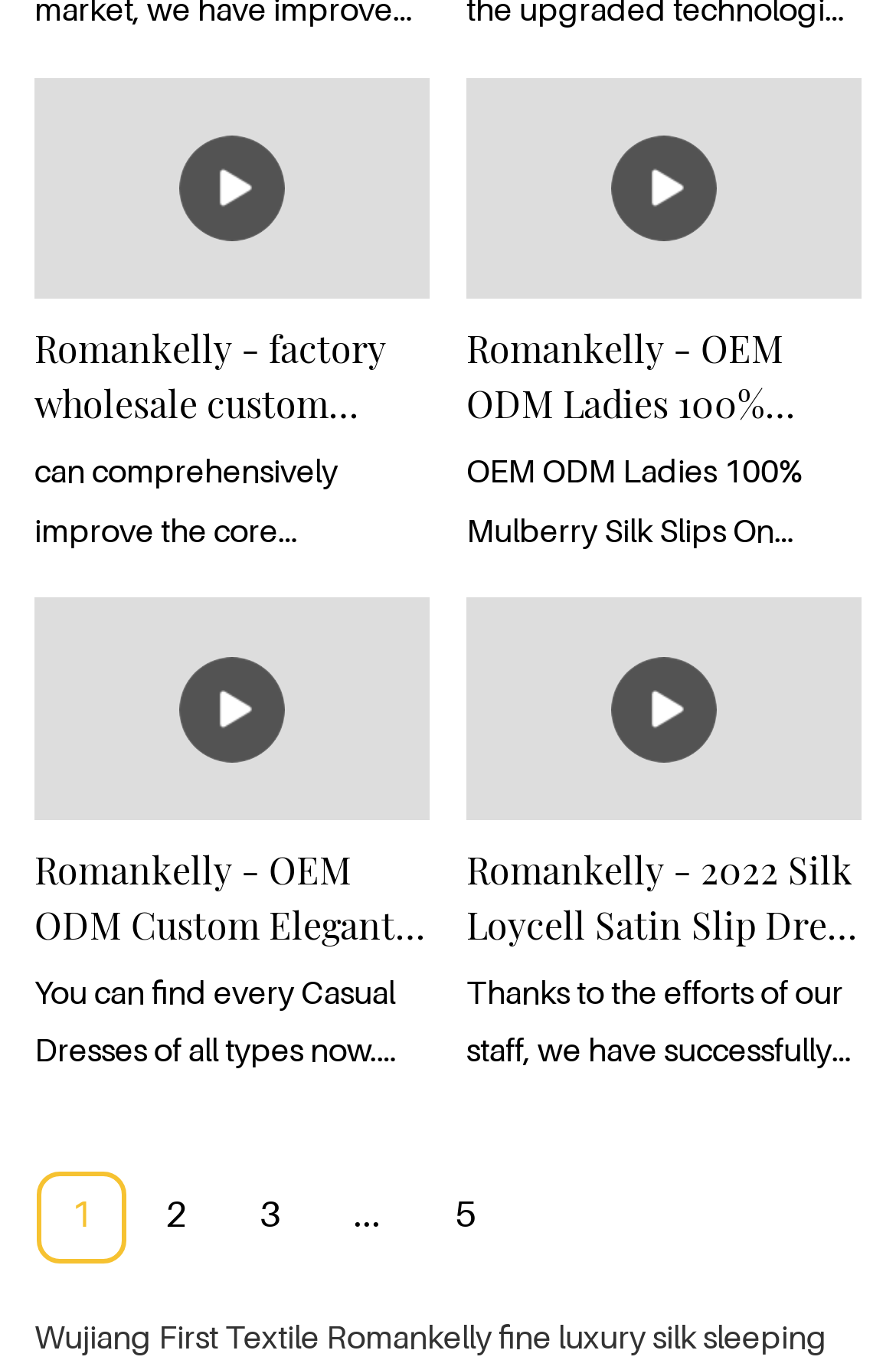How many pages of products are there?
Give a detailed and exhaustive answer to the question.

I can see links with numbers '2', '3', and '5' at the bottom of the webpage, which suggests that there are multiple pages of products. Although I can't see the link for page 1, it's likely that it's the current page. Therefore, there are at least 5 pages of products.